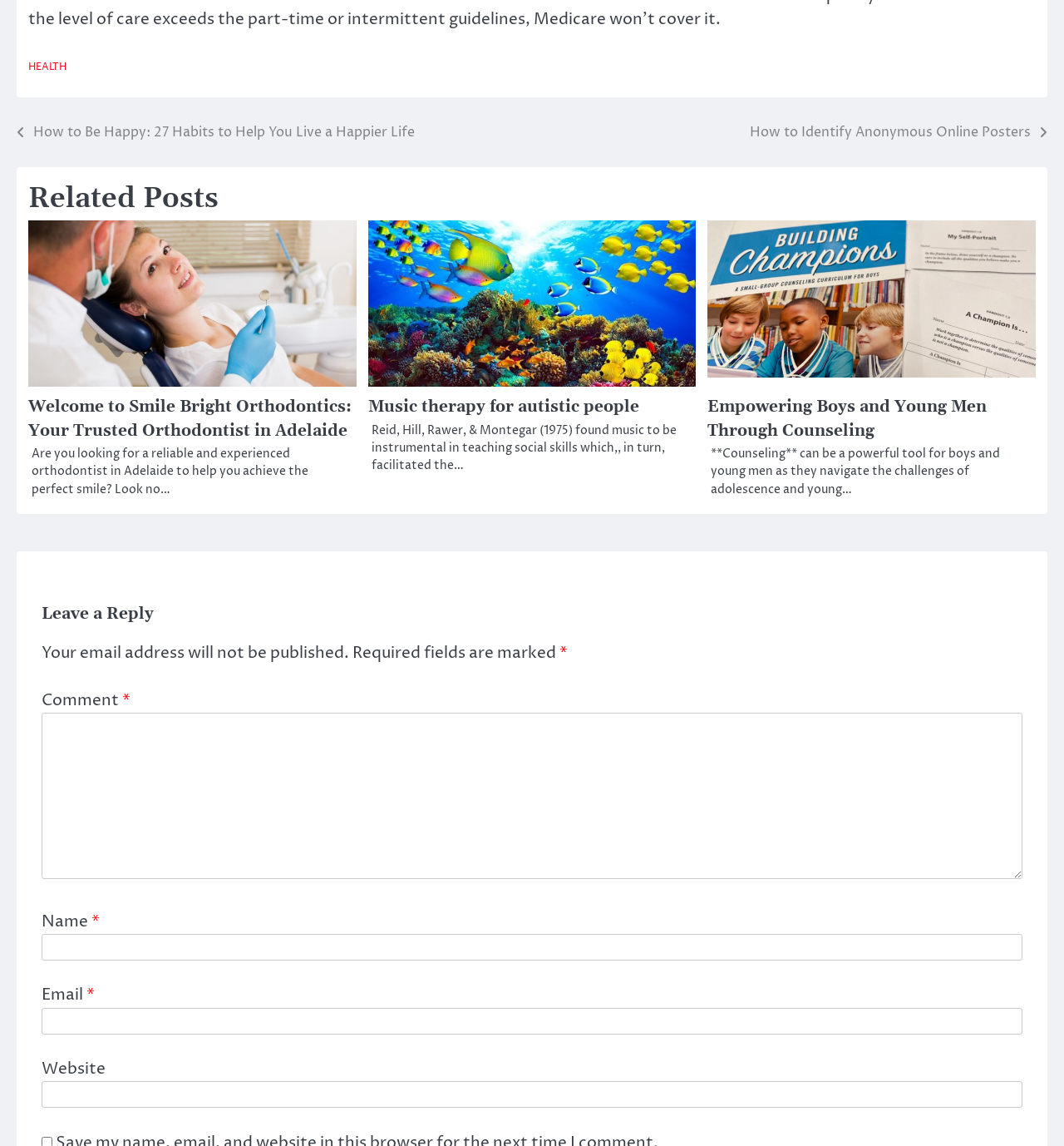Locate the bounding box coordinates of the clickable region to complete the following instruction: "Click on the 'Music therapy for autistic people' link."

[0.346, 0.346, 0.601, 0.364]